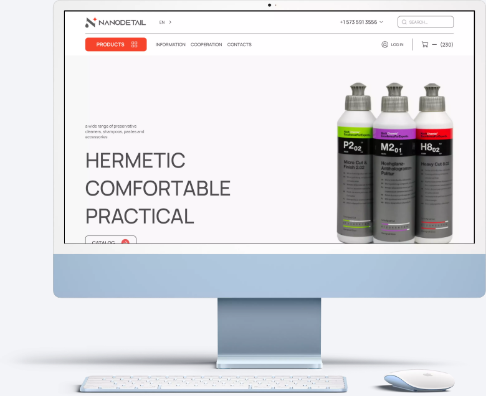Examine the image and give a thorough answer to the following question:
What is the fourth option in the navigation bar?

The interface includes a navigation bar with options such as 'PRODUCTS', 'INFORMATION', 'COOPERATION', and 'CONTACTS', enhancing user accessibility. The fourth option in the navigation bar is 'CONTACTS'.